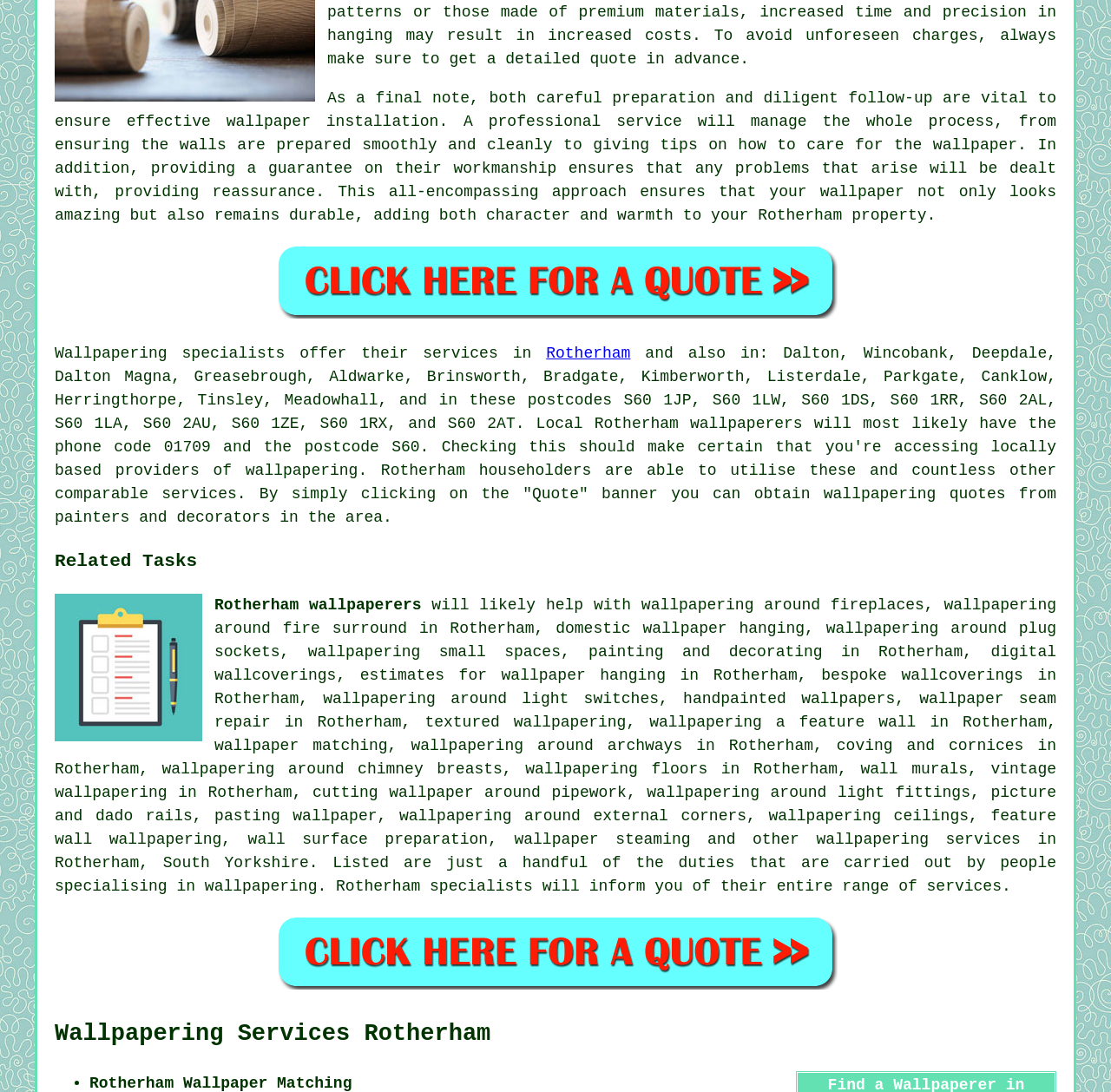What is the benefit of using a professional wallpapering service?
Respond to the question with a single word or phrase according to the image.

Reassurance and durability